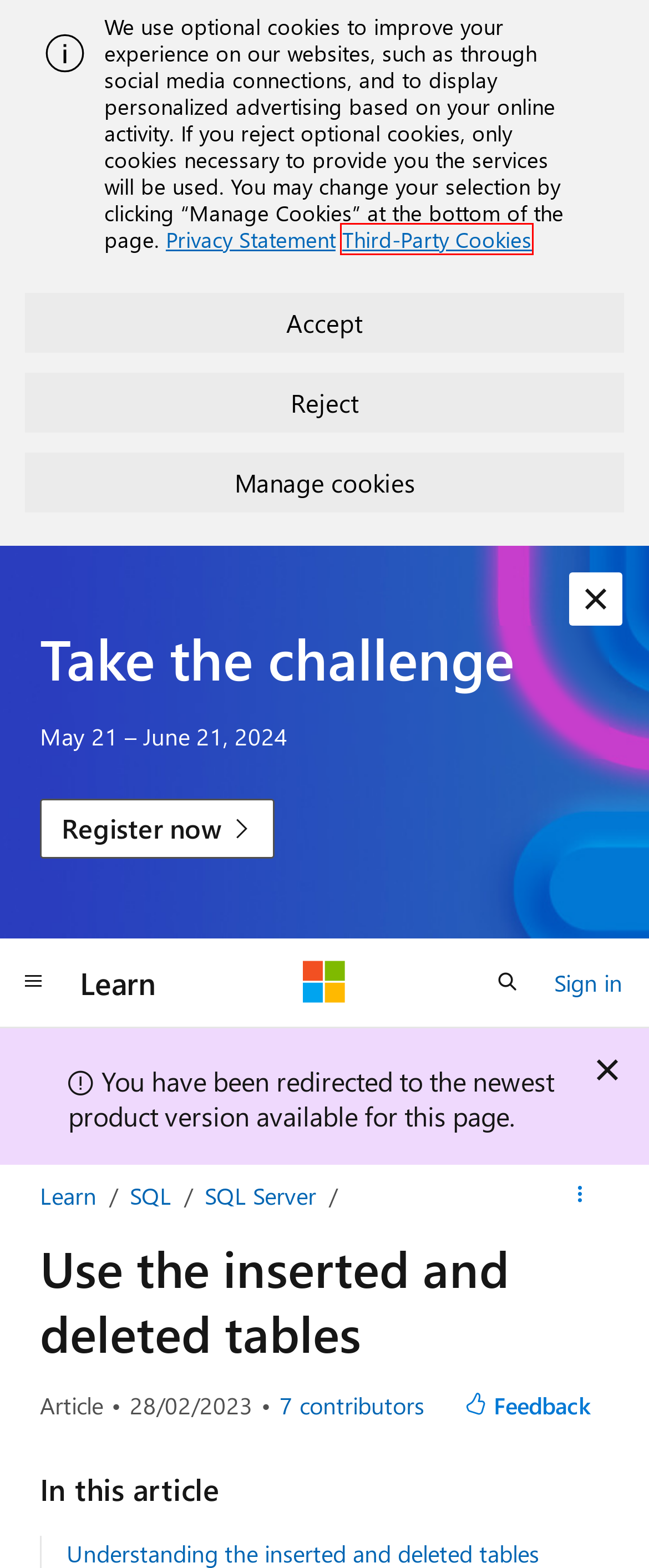You have a screenshot showing a webpage with a red bounding box around a UI element. Choose the webpage description that best matches the new page after clicking the highlighted element. Here are the options:
A. Microsoft Learn: Build skills that open doors in your career
B. Third party cookie inventory - Microsoft Support
C. Your request has been blocked. This could be
                        due to several reasons.
D. Microsoft SQL documentation - SQL Server | Microsoft Learn
E. CREATE TRIGGER (Transact-SQL) - SQL Server | Microsoft Learn
F. Registration | Microsoft Learn Challenge: Build Edition
G. SQL Server - Microsoft Q&A
H. SQL Server technical documentation - SQL Server | Microsoft Learn

B